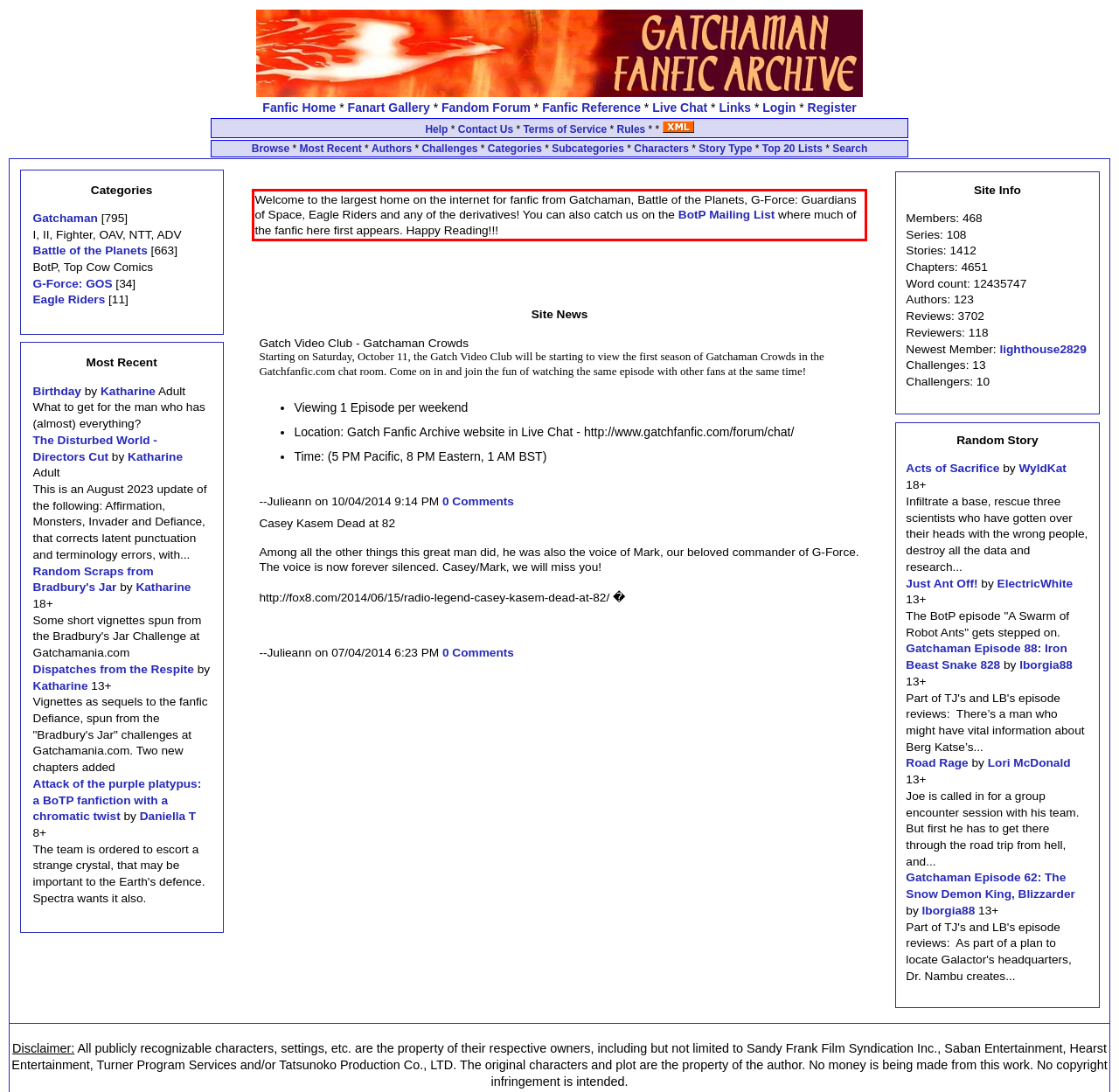From the given screenshot of a webpage, identify the red bounding box and extract the text content within it.

Welcome to the largest home on the internet for fanfic from Gatchaman, Battle of the Planets, G-Force: Guardians of Space, Eagle Riders and any of the derivatives! You can also catch us on the BotP Mailing List where much of the fanfic here first appears. Happy Reading!!!